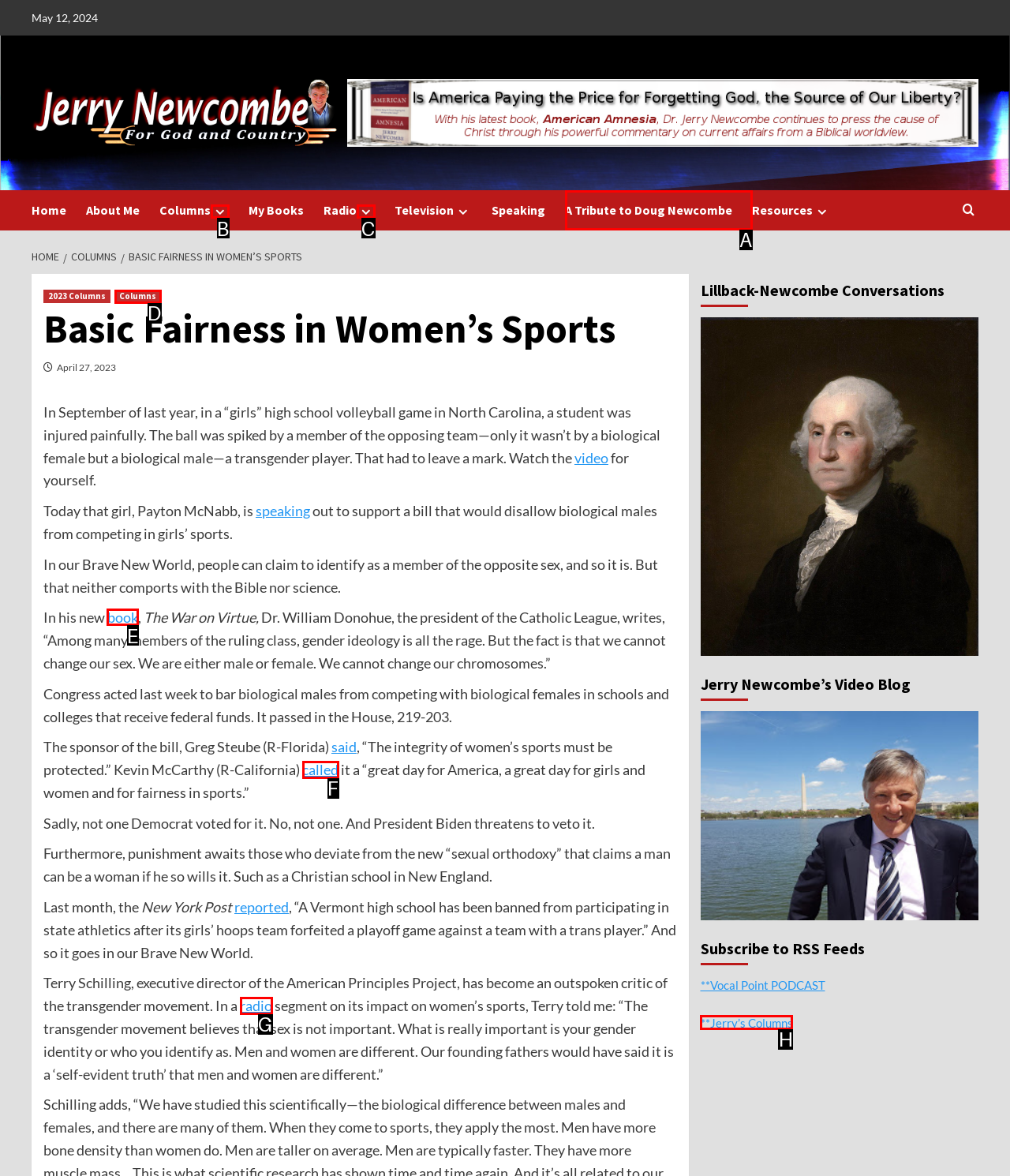Look at the highlighted elements in the screenshot and tell me which letter corresponds to the task: Click the 'book' link.

E